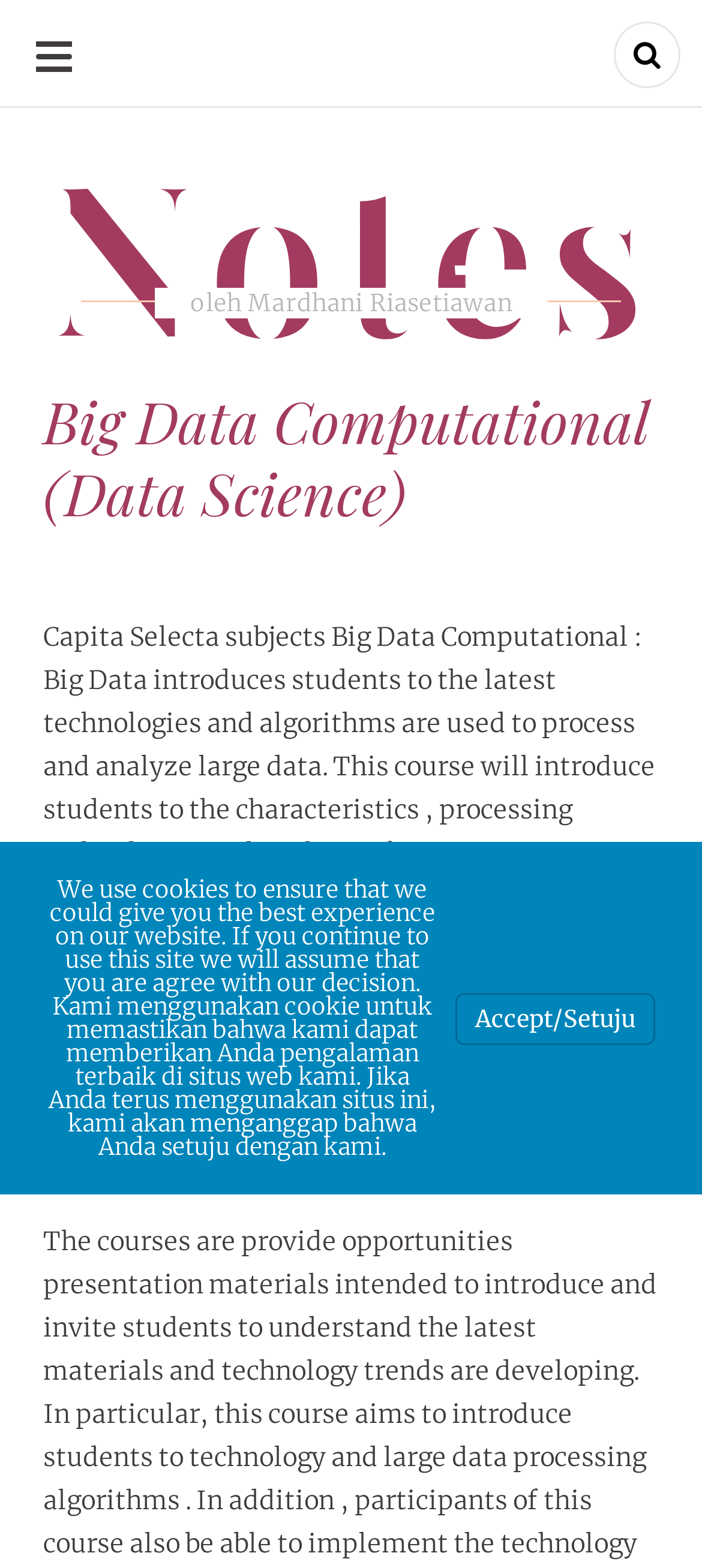What is the main topic of the course?
Please answer the question with a detailed response using the information from the screenshot.

The main topic of the course is Big Data, which is mentioned in the heading 'Big Data Computational (Data Science)' and also in the course description.